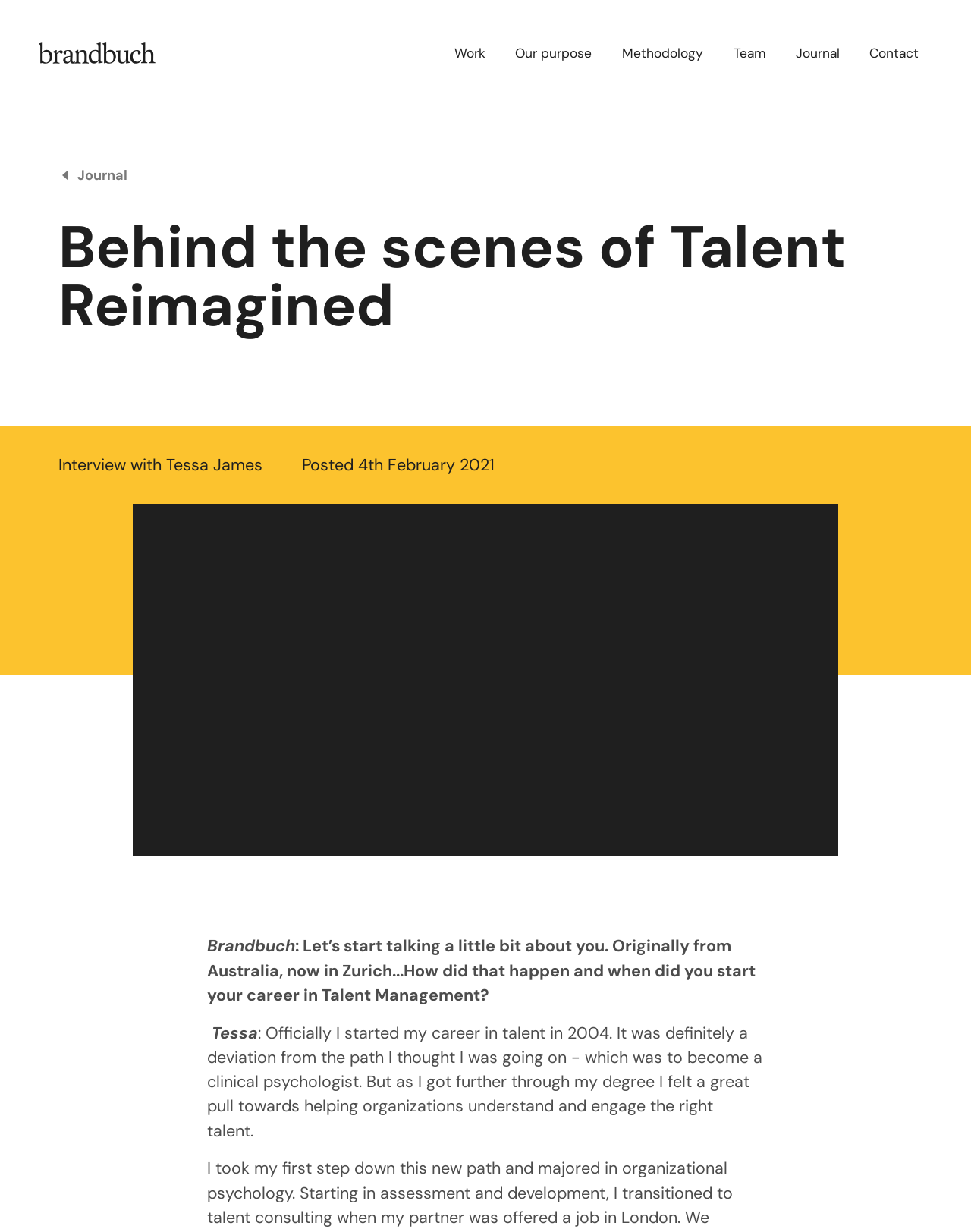Predict the bounding box for the UI component with the following description: "Team".

[0.755, 0.03, 0.788, 0.056]